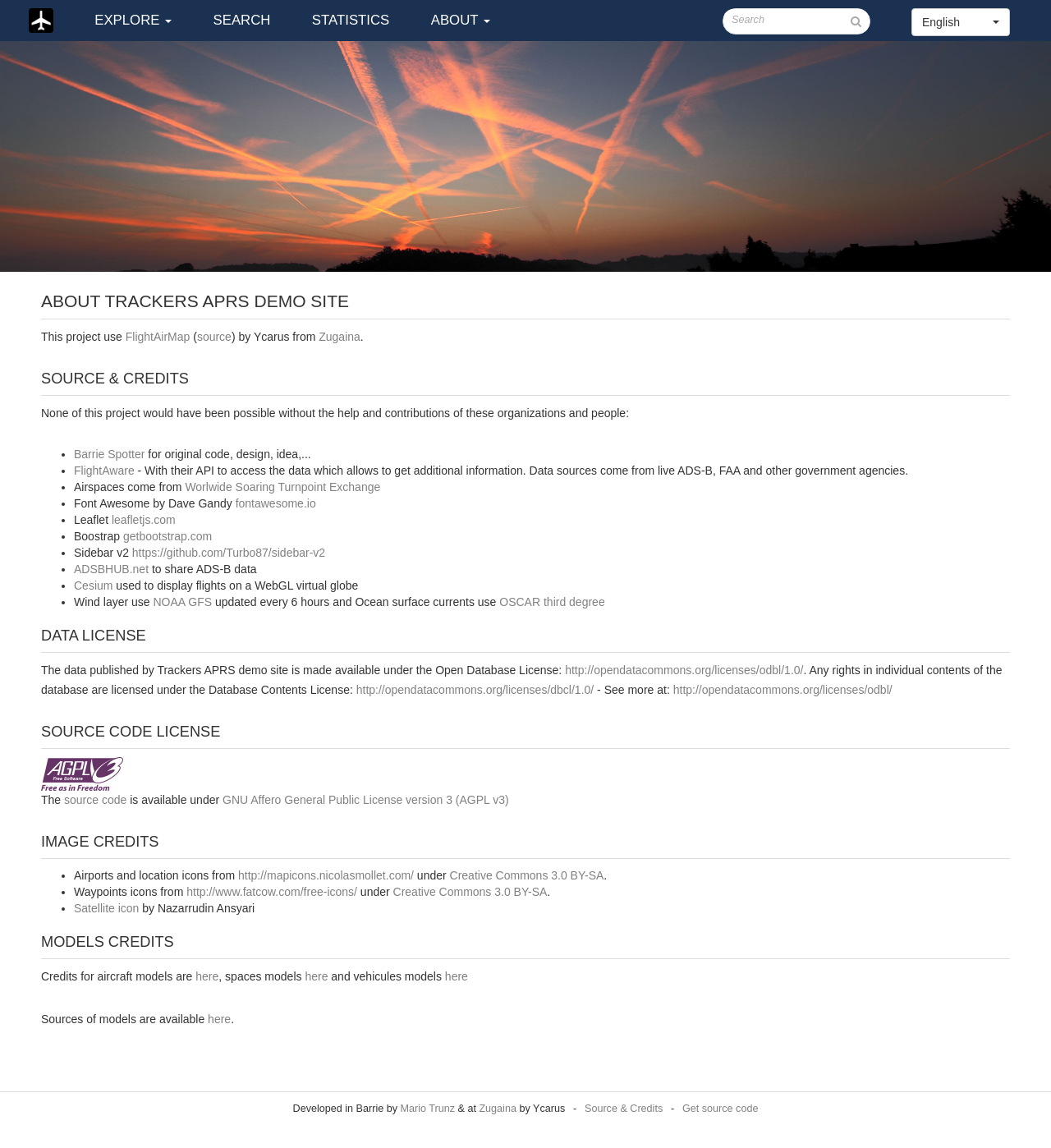Explain in detail what you observe on this webpage.

The webpage is about the "About" section of the Trackers APRS demo site, which uses FlightAirMap. At the top, there is a navigation bar with links to "EXPLORE", "SEARCH", "STATISTICS", and "ABOUT". On the right side of the navigation bar, there is a button to switch the language to English and a combobox. Below the navigation bar, there is a search box with a button and a label "Search".

The main content of the page is divided into several sections. The first section has a heading "ABOUT TRACKERS APRS DEMO SITE" and describes the project, mentioning that it uses FlightAirMap and provides credits to the original creators. 

The second section has a heading "SOURCE & CREDITS" and lists the organizations and people who contributed to the project, including Barrie Spotter, FlightAware, and others. Each contributor is listed with a bullet point and a brief description of their contribution.

The third section has a heading "DATA LICENSE" and explains the licensing terms of the data published on the site, which is under the Open Database License.

The fourth section has a heading "SOURCE CODE LICENSE" and explains that the source code is available under the GNU Affero General Public License version 3 (AGPL v3).

The fifth section has a heading "IMAGE CREDITS" and lists the sources of the icons used on the site, including airports and location icons from mapicons.nicolasmollet.com and waypoints icons from fatcow.com/free-icons/.